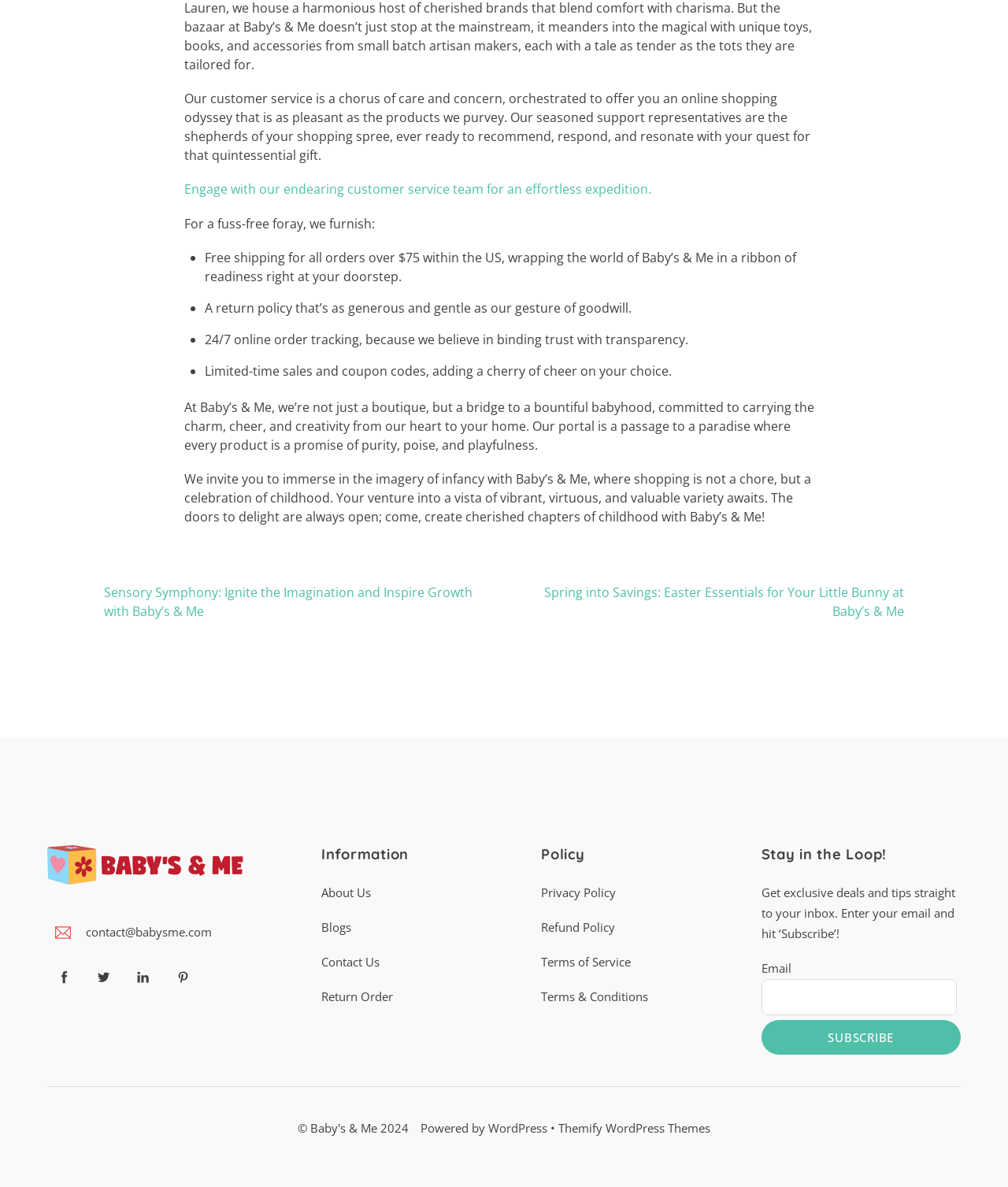How can I track my online order?
Please use the image to provide an in-depth answer to the question.

The information about tracking online orders can be found in the section that describes the benefits of shopping at Baby's & Me, where it is written as '24/7 online order tracking, because we believe in binding trust with transparency'.